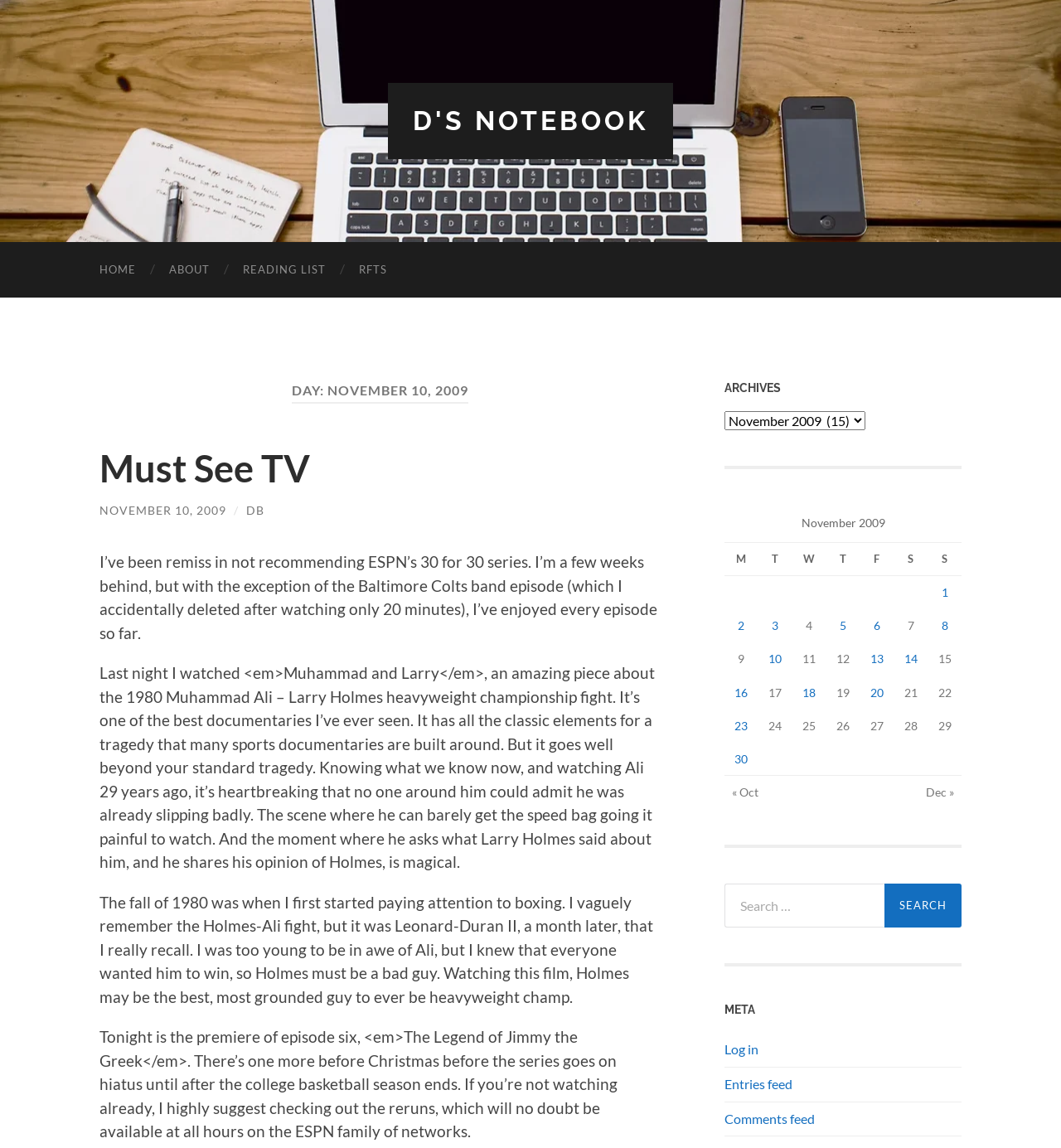Can you show the bounding box coordinates of the region to click on to complete the task described in the instruction: "Click on the 'HOME' link"?

[0.078, 0.21, 0.144, 0.259]